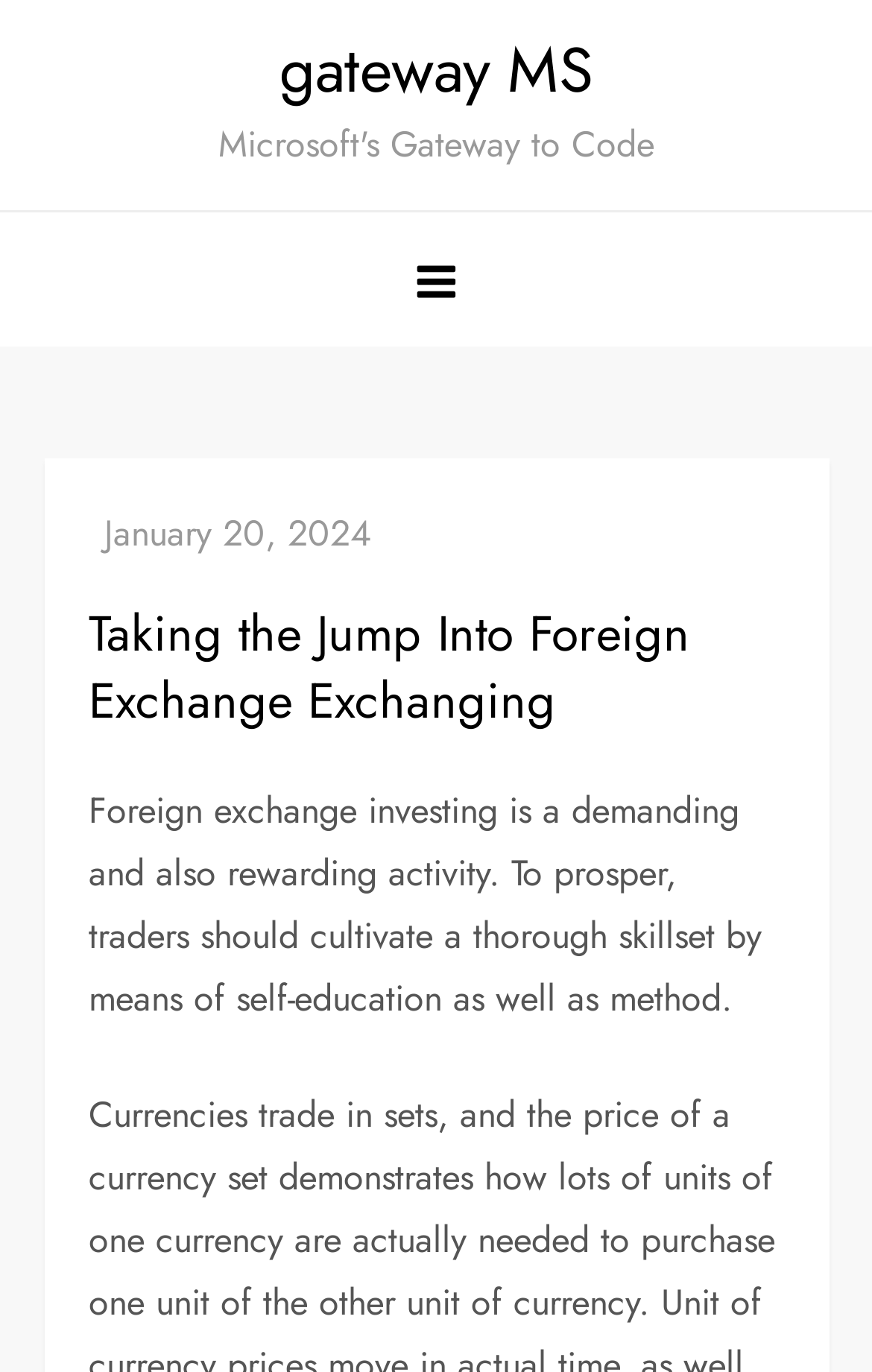Calculate the bounding box coordinates for the UI element based on the following description: "gateway MS". Ensure the coordinates are four float numbers between 0 and 1, i.e., [left, top, right, bottom].

[0.321, 0.018, 0.679, 0.085]